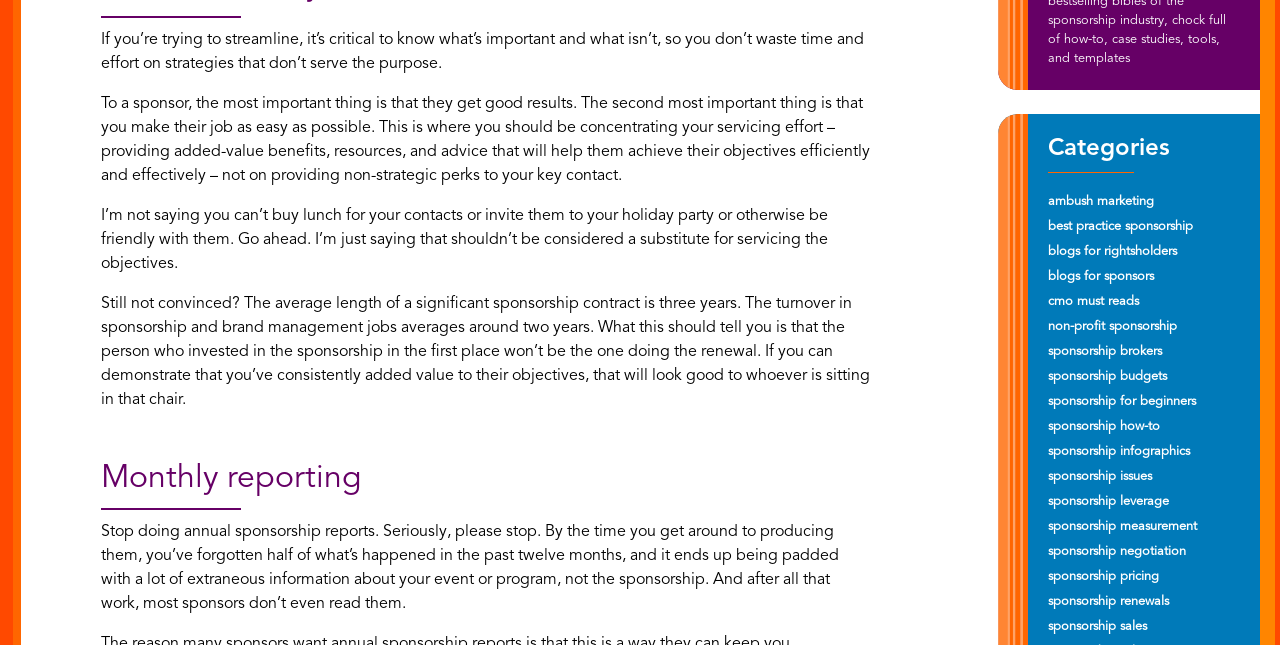What is the purpose of monthly reporting?
Using the image as a reference, give an elaborate response to the question.

The text mentions 'Monthly reporting' as a heading, but it does not specify the purpose of monthly reporting. It can be inferred that monthly reporting is important for demonstrating added value to sponsors' objectives, but the exact purpose is not stated.